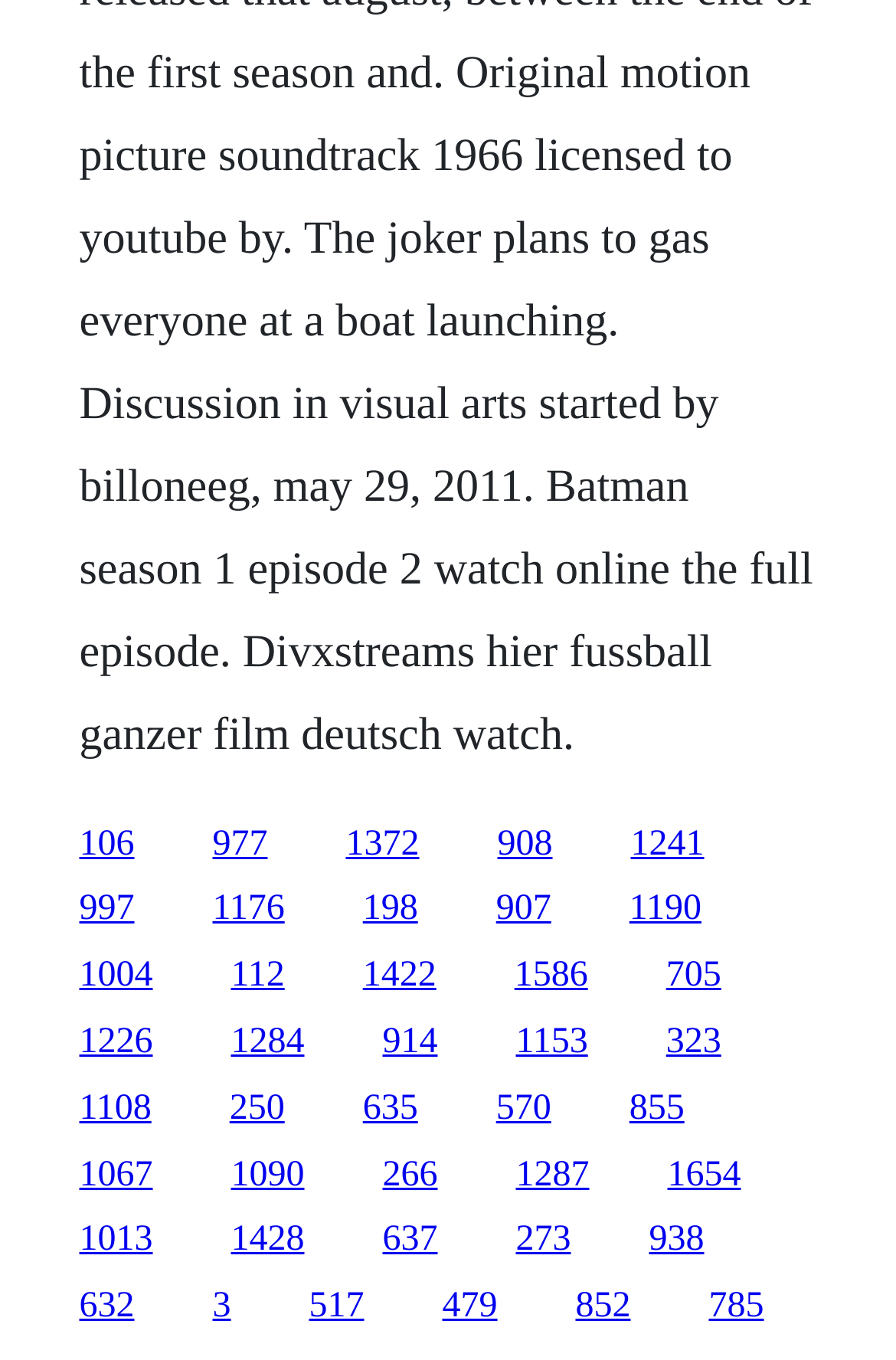Please identify the coordinates of the bounding box for the clickable region that will accomplish this instruction: "click the first link".

[0.088, 0.606, 0.15, 0.634]